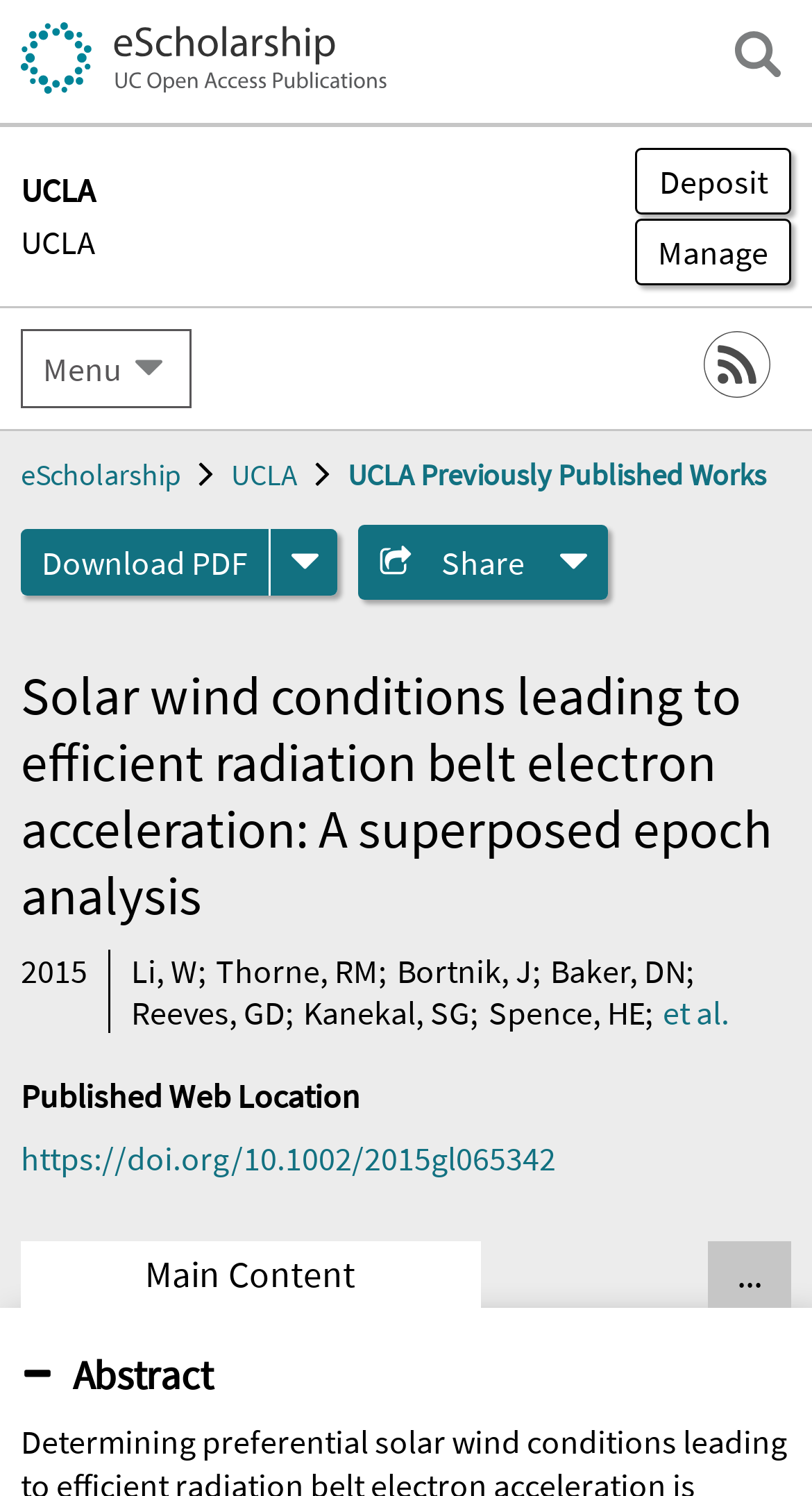Specify the bounding box coordinates of the region I need to click to perform the following instruction: "Go to cycling stories". The coordinates must be four float numbers in the range of 0 to 1, i.e., [left, top, right, bottom].

None